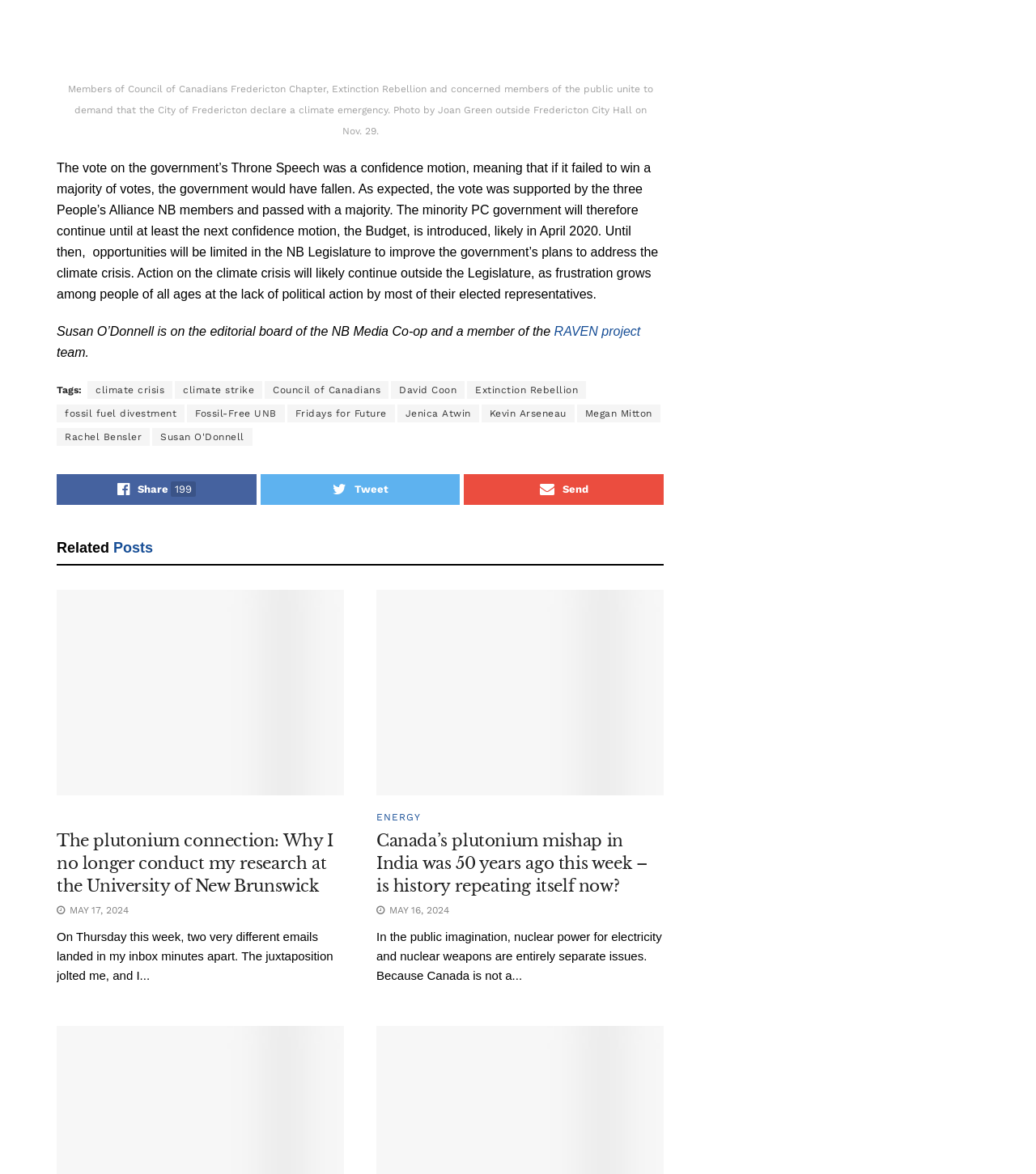Please determine the bounding box of the UI element that matches this description: David Coon. The coordinates should be given as (top-left x, top-left y, bottom-right x, bottom-right y), with all values between 0 and 1.

[0.377, 0.324, 0.448, 0.34]